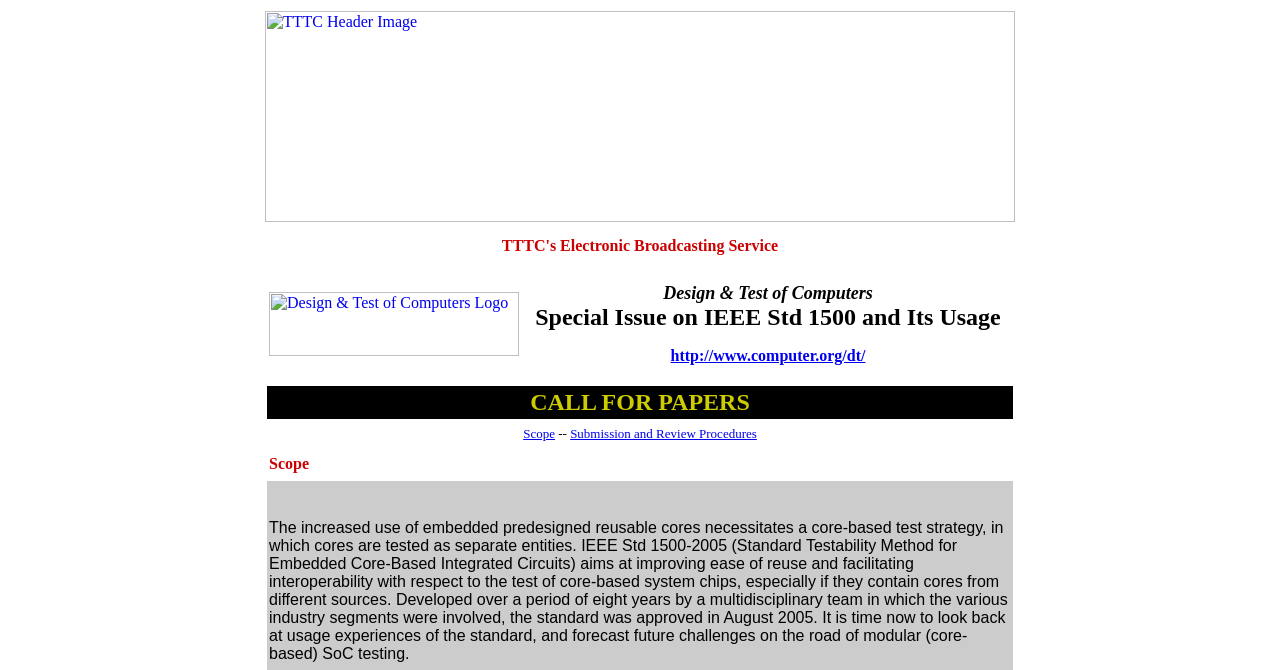What is the logo above the 'CALL FOR PAPERS' text?
Your answer should be a single word or phrase derived from the screenshot.

Design & Test of Computers Logo